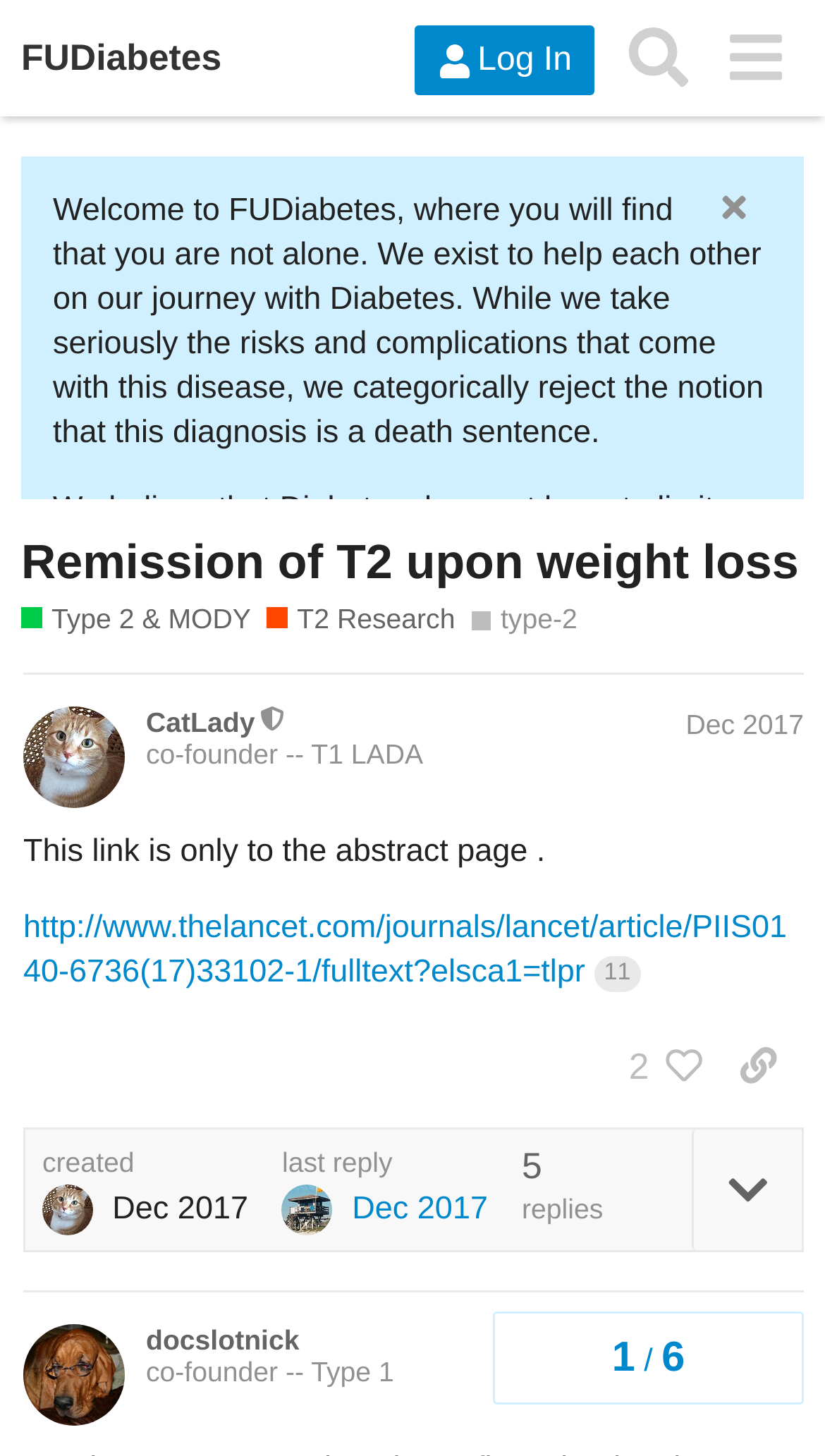Highlight the bounding box coordinates of the region I should click on to meet the following instruction: "View the community guidelines".

[0.2, 0.799, 0.636, 0.824]